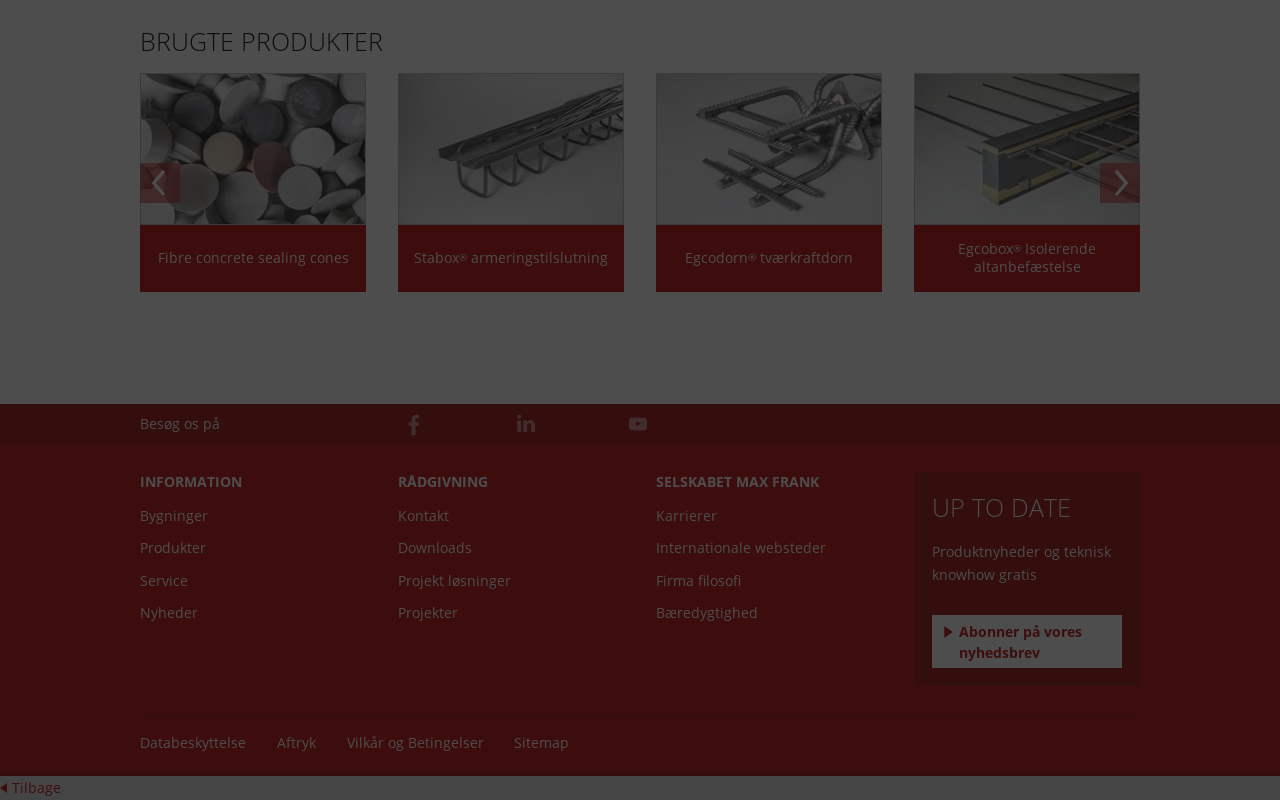What is the 'Egcobox' product used for?
Offer a detailed and exhaustive answer to the question.

The 'Egcobox' product is used for balcony fastening, as stated in the text 'balkonindfæstninger kombinerer konstruktionssikkerhed med optimal varmeisolering'.